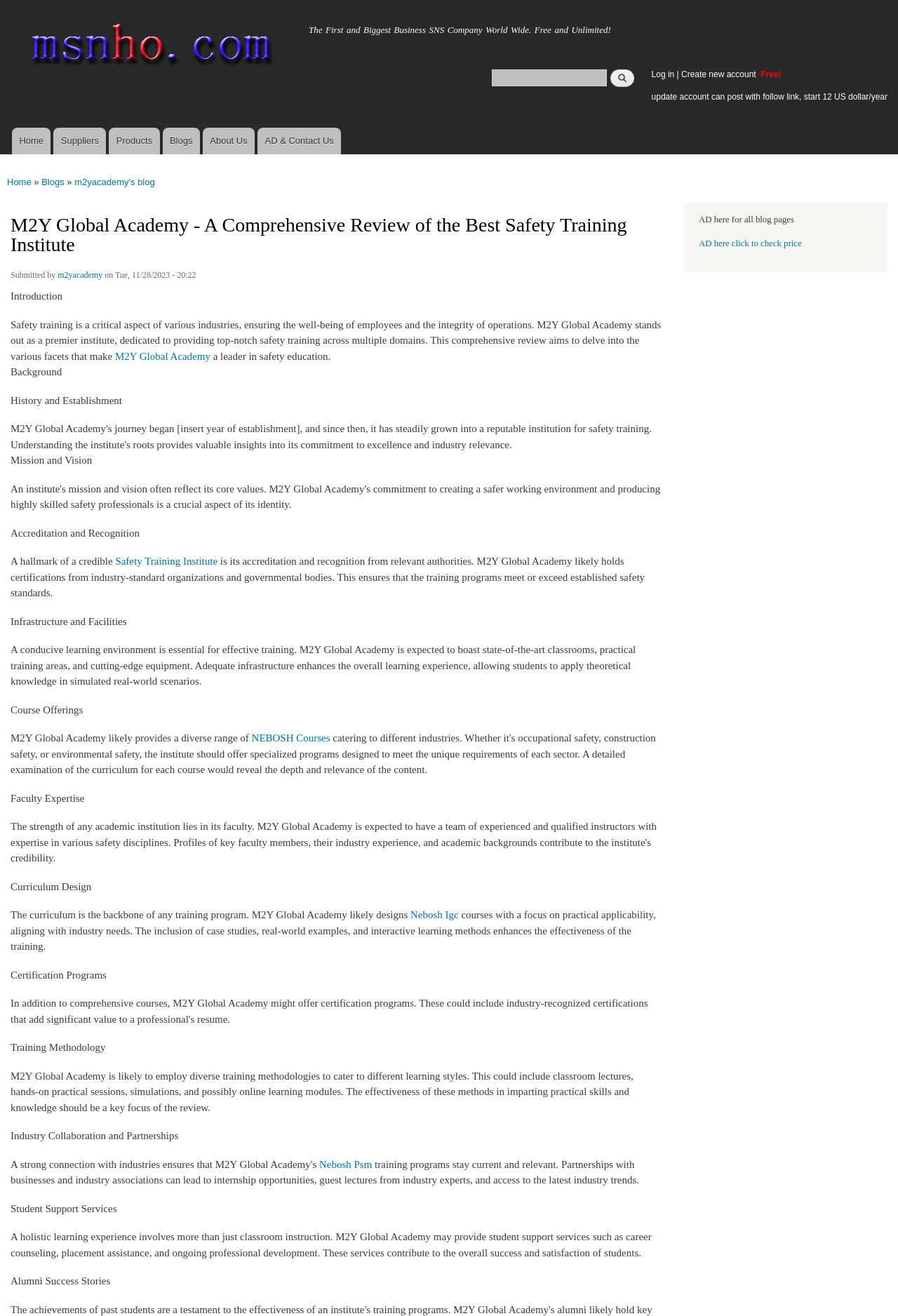What is the name of the academy being reviewed?
Based on the screenshot, give a detailed explanation to answer the question.

The webpage is reviewing a safety training institute, and the name of the academy is mentioned in the heading as 'M2Y Global Academy - A Comprehensive Review of the Best Safety Training Institute'.